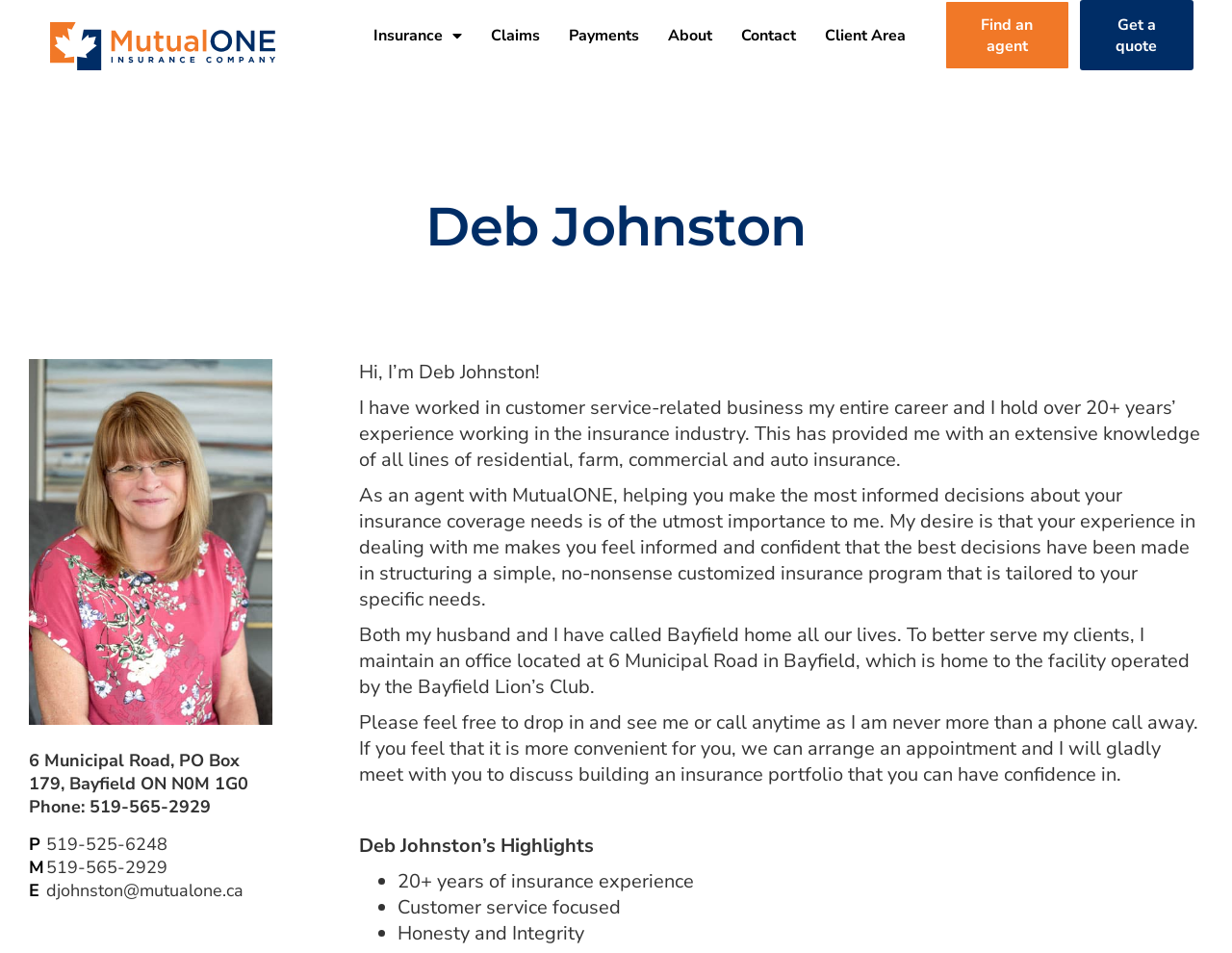What is the focus of Deb Johnston's customer service?
Use the information from the image to give a detailed answer to the question.

Based on the webpage content, Deb Johnston's customer service focuses on helping clients make informed decisions about their insurance coverage needs, specifically in the areas of residential, farm, commercial, and auto insurance, as indicated by the text describing her role and experience.